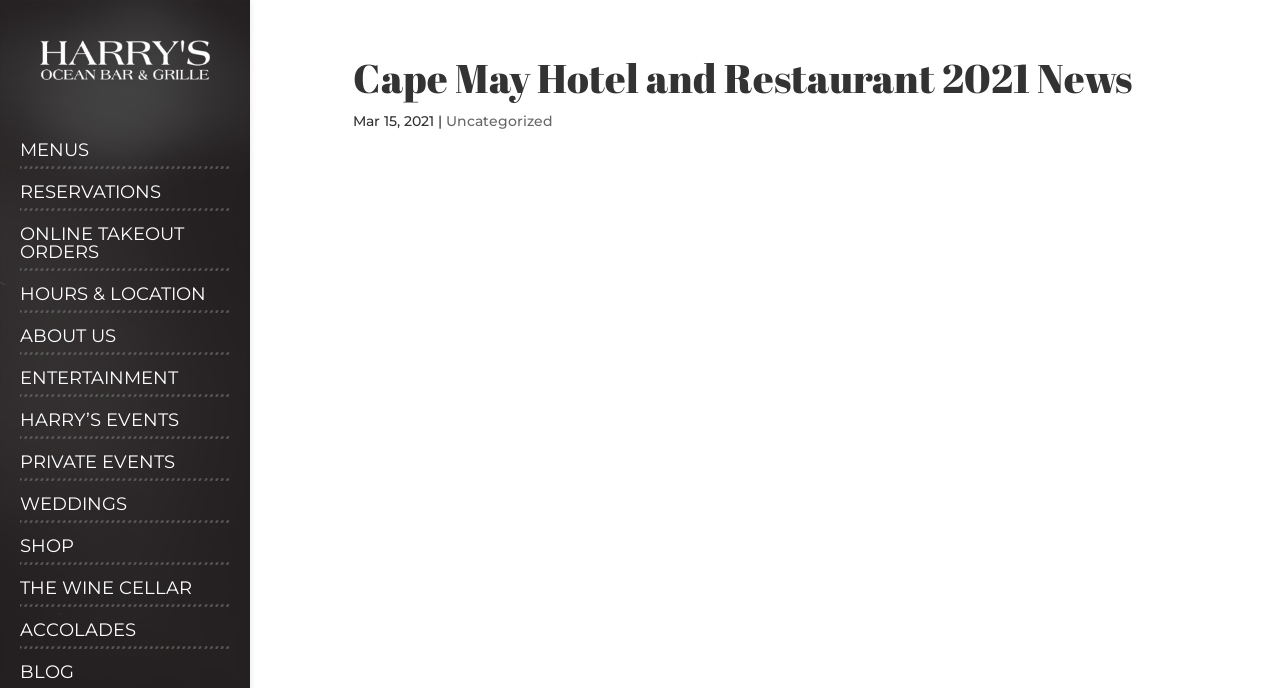Please find the bounding box coordinates of the element's region to be clicked to carry out this instruction: "Visit THE WINE CELLAR".

[0.016, 0.842, 0.211, 0.882]